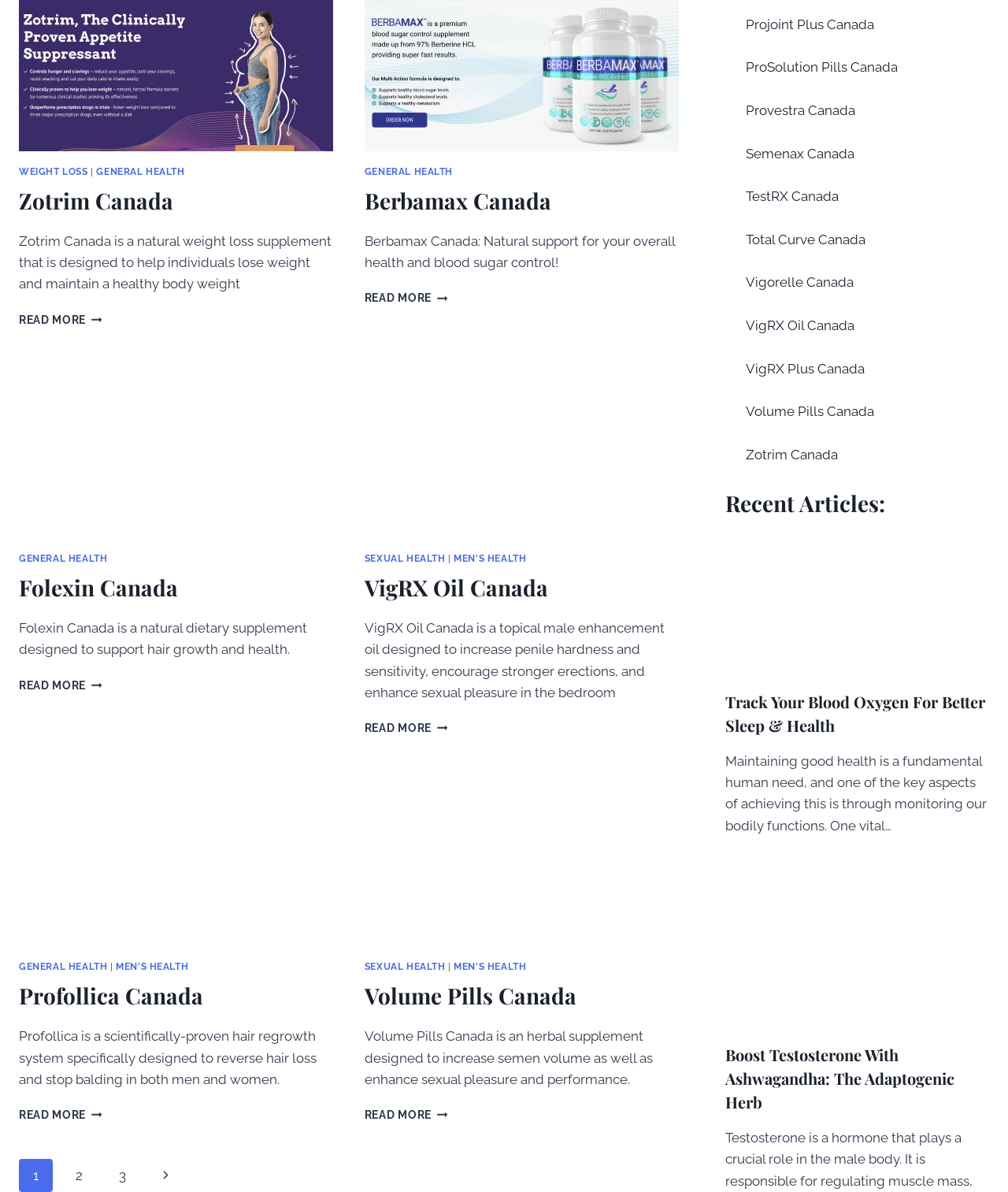Using the information from the screenshot, answer the following question thoroughly:
What is the purpose of the product 'Profollica Canada'?

I read the description of the product 'Profollica Canada' and found that it is a scientifically-proven hair regrowth system designed to reverse hair loss and stop balding in both men and women.